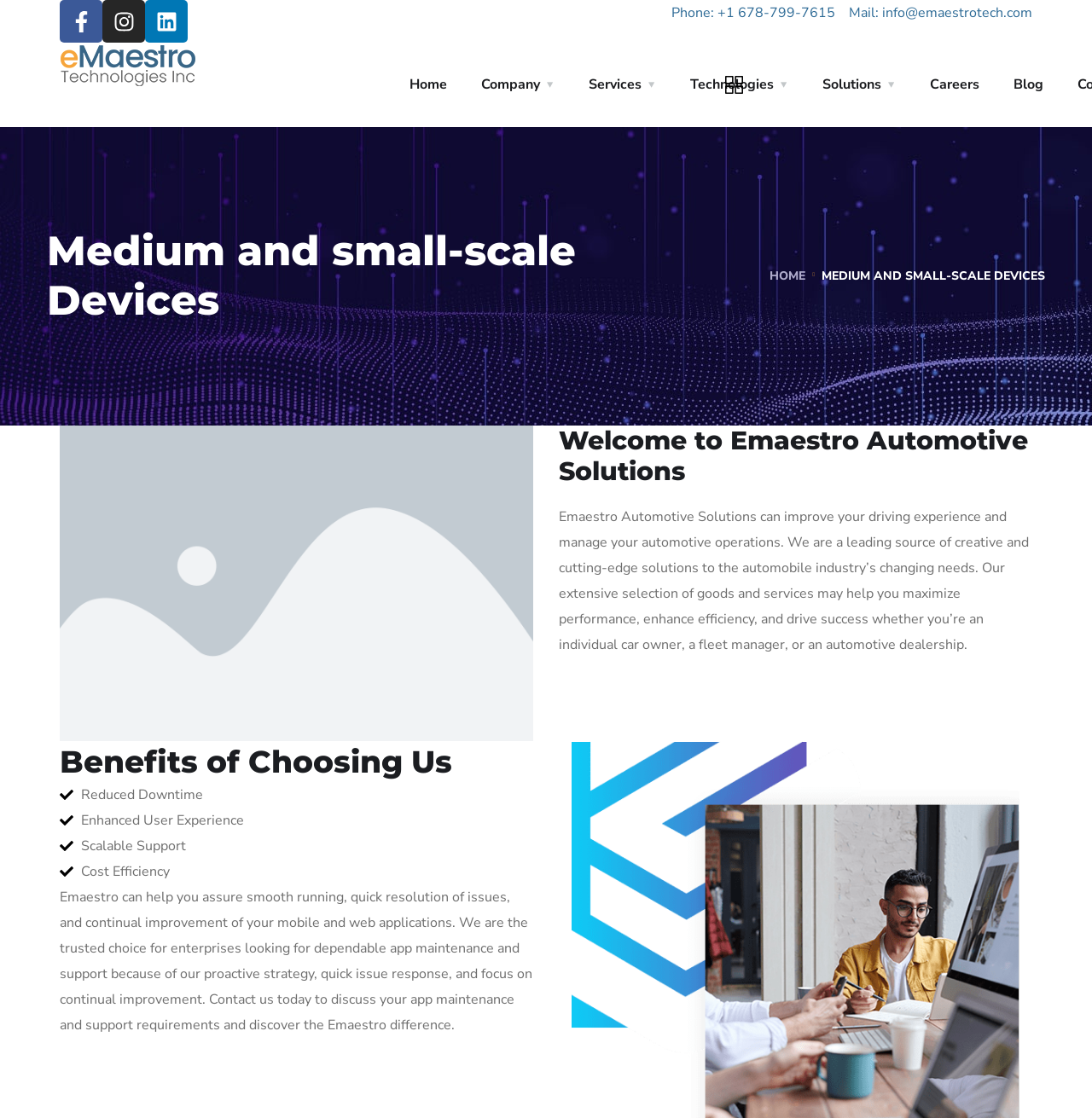Using floating point numbers between 0 and 1, provide the bounding box coordinates in the format (top-left x, top-left y, bottom-right x, bottom-right y). Locate the UI element described here: parent_node: Facebook-f

[0.936, 0.957, 0.969, 0.992]